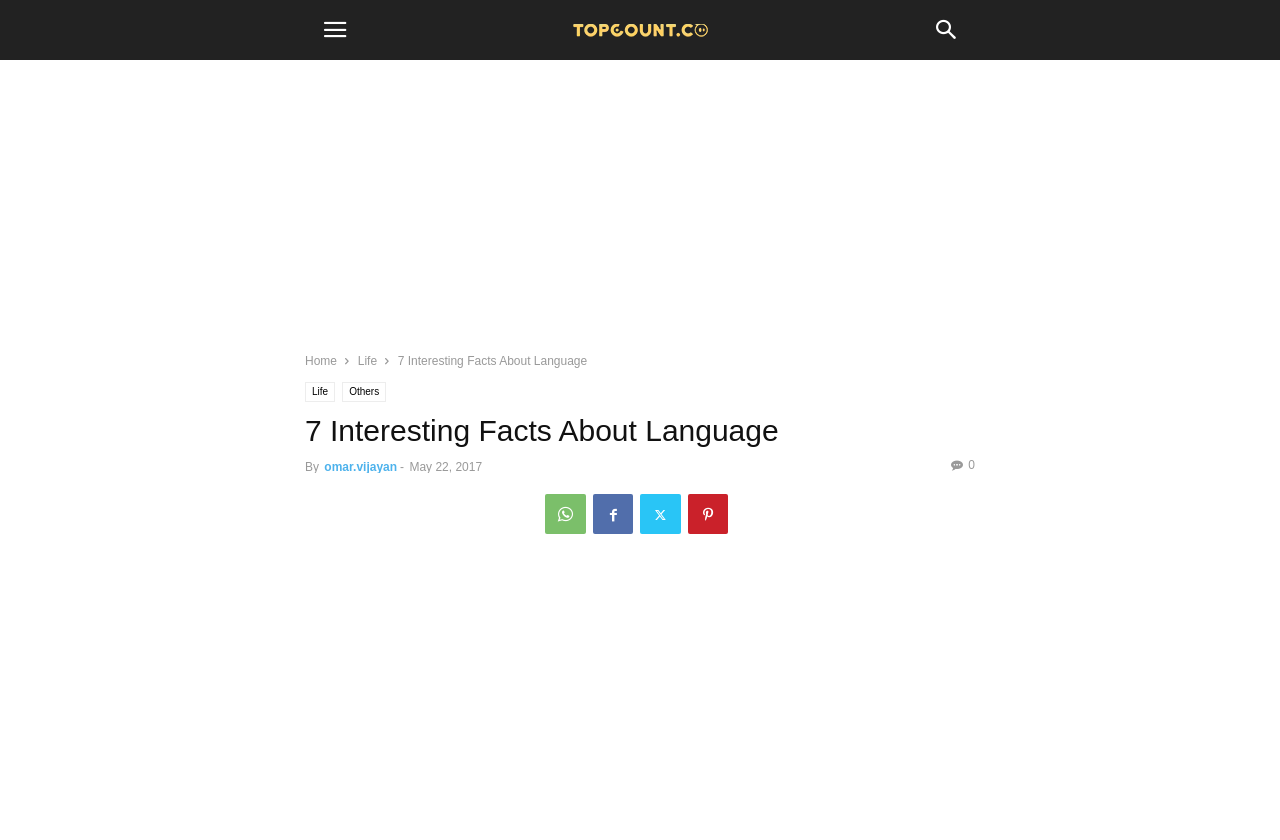What is the category of the article?
From the screenshot, supply a one-word or short-phrase answer.

Life